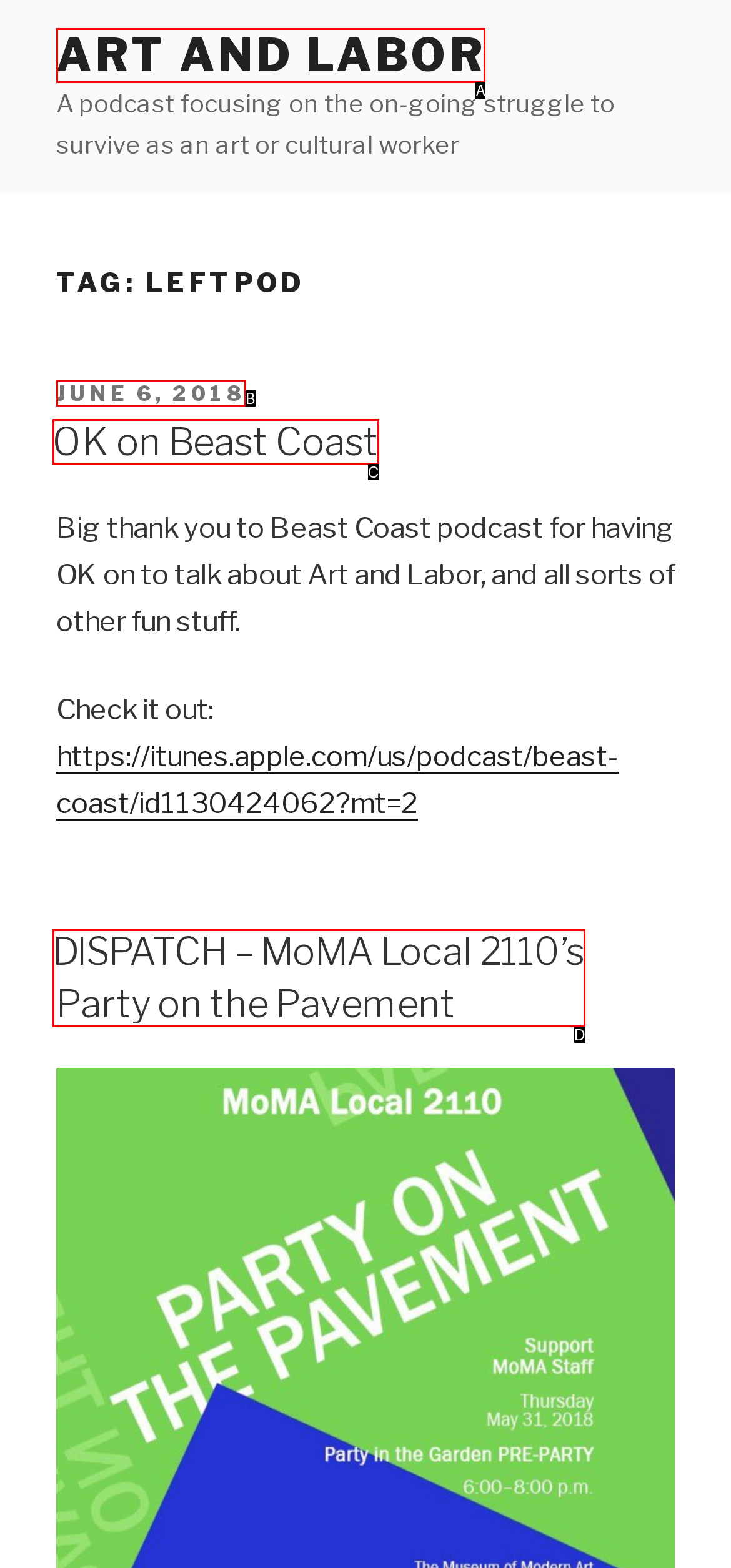Find the HTML element that matches the description provided: Art and Labor
Answer using the corresponding option letter.

A